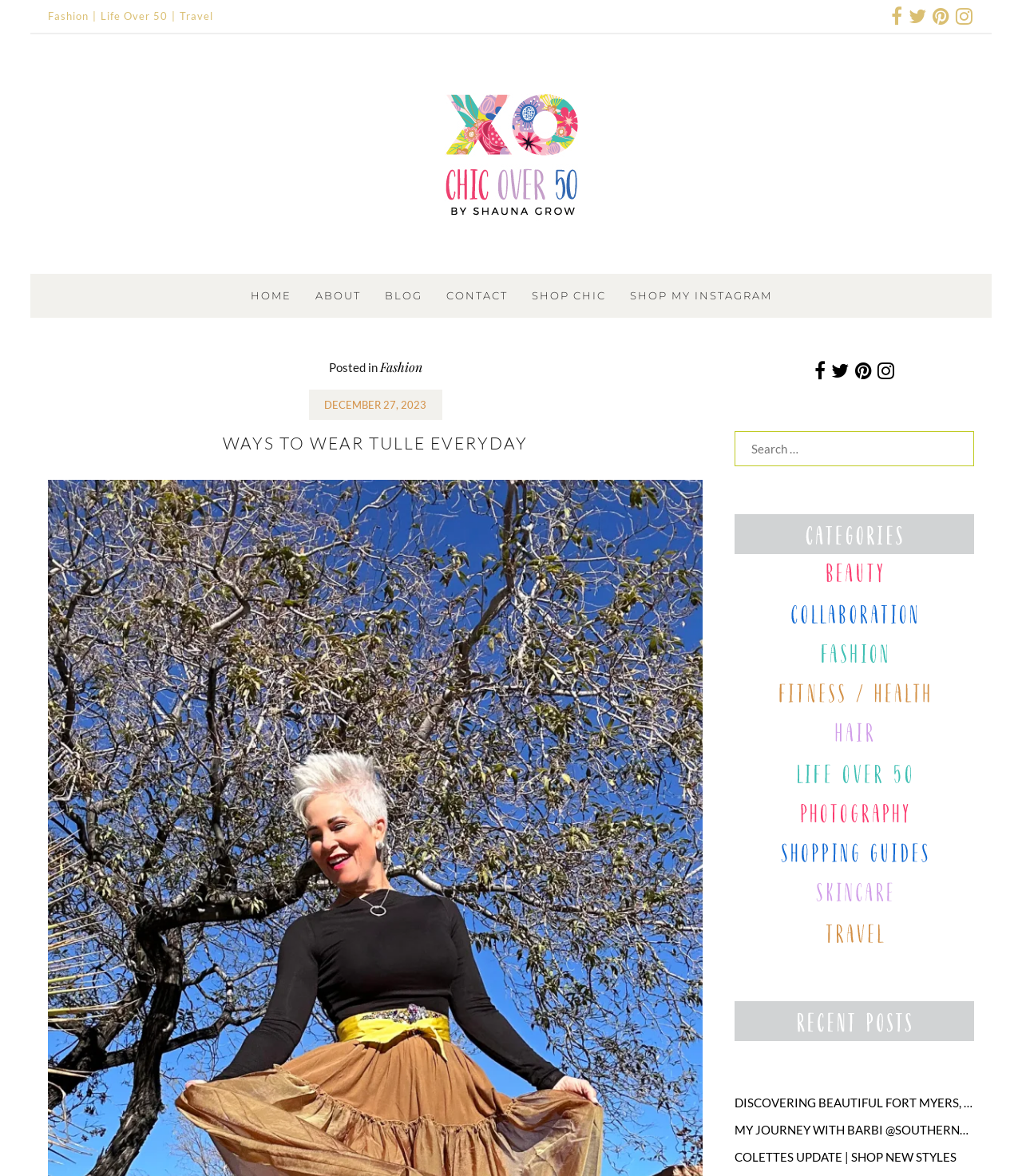Locate the bounding box coordinates of the clickable area to execute the instruction: "Read the article 'WAYS TO WEAR TULLE EVERYDAY'". Provide the coordinates as four float numbers between 0 and 1, represented as [left, top, right, bottom].

[0.047, 0.368, 0.688, 0.387]